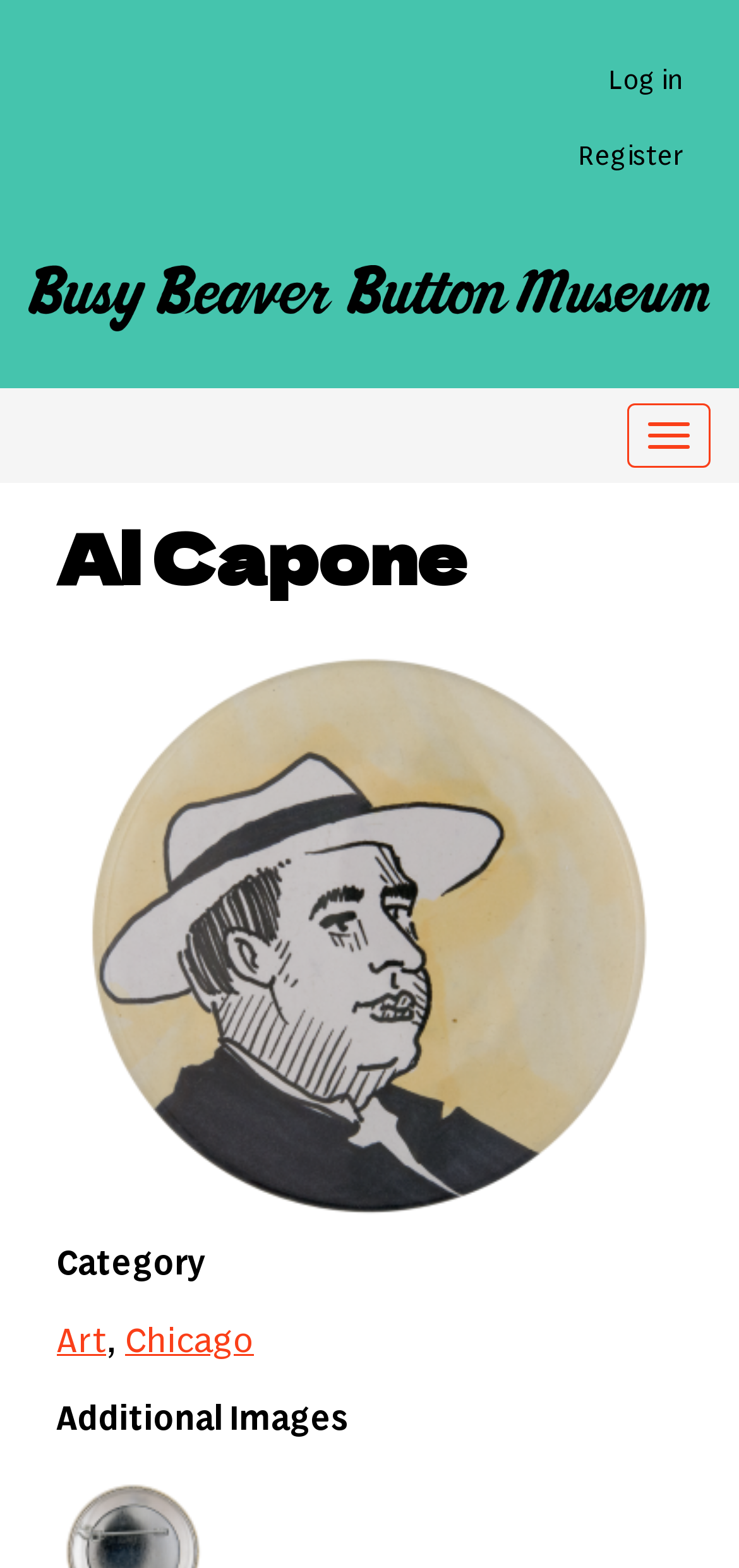Using the description "Pressbooks Directory", locate and provide the bounding box of the UI element.

None